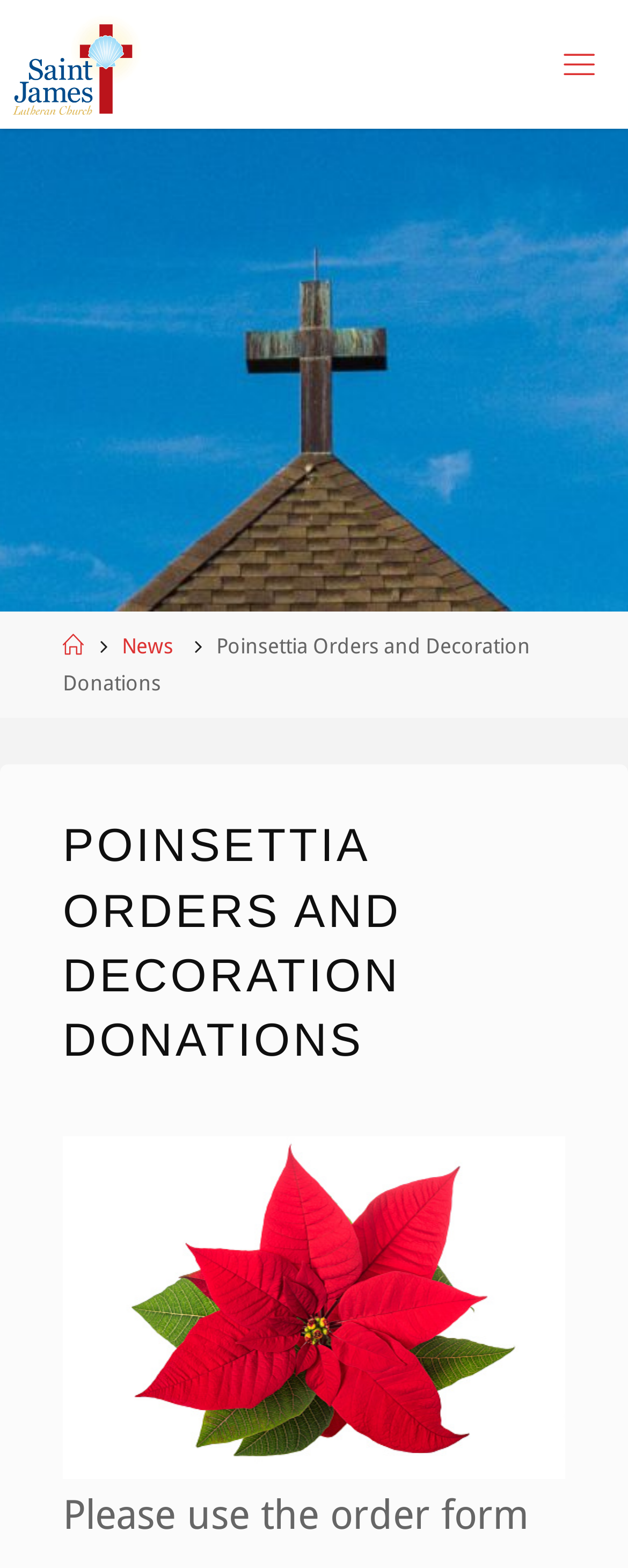Create a detailed description of the webpage's content and layout.

The webpage is about Poinsettia Orders and Decoration Donations for St. James Lutheran Church. At the top left, there is a link to the church's website, accompanied by a small image of the church's logo. Below the logo, there is a horizontal navigation menu with links to "Home" and "News" on the left, and a search icon on the right.

The main content of the page is divided into two sections. The top section has a heading that reads "POINSETTIA ORDERS AND DECORATION DONATIONS" in a large font. Below the heading, there is a brief description or introduction to the poinsettia orders and decoration donations.

The bottom section of the page appears to be a figure or an image, possibly related to the poinsettia orders and decoration donations. Above this figure, there is a tagline or motto of the church, which reads "Changing Lives with the Love of God to the Glory of God!"